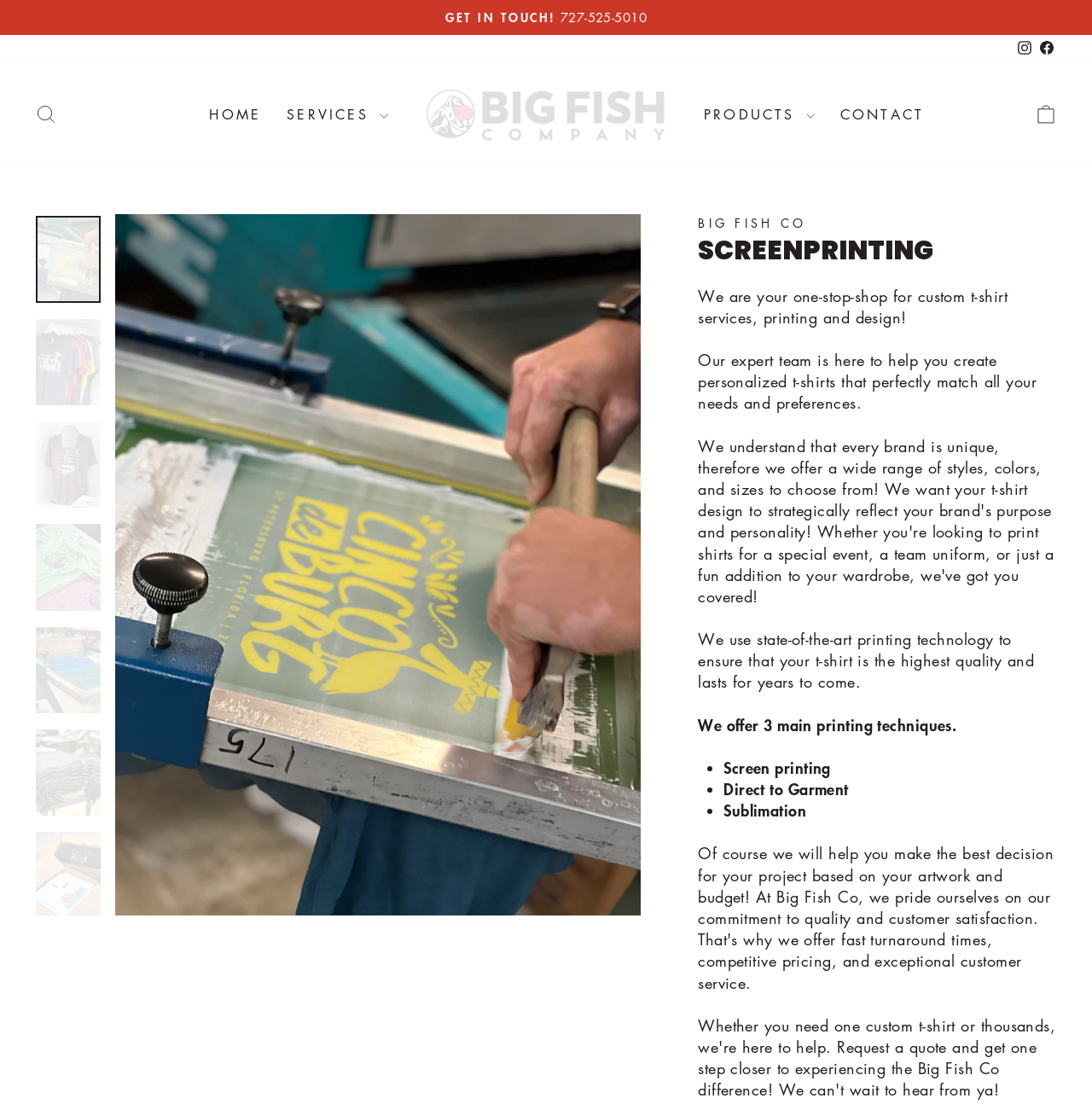What is the company's phone number?
Analyze the image and provide a thorough answer to the question.

The phone number can be found in the top section of the webpage, in the 'GET IN TOUCH!' section, which is a generic element with the text '727-525-5010'.